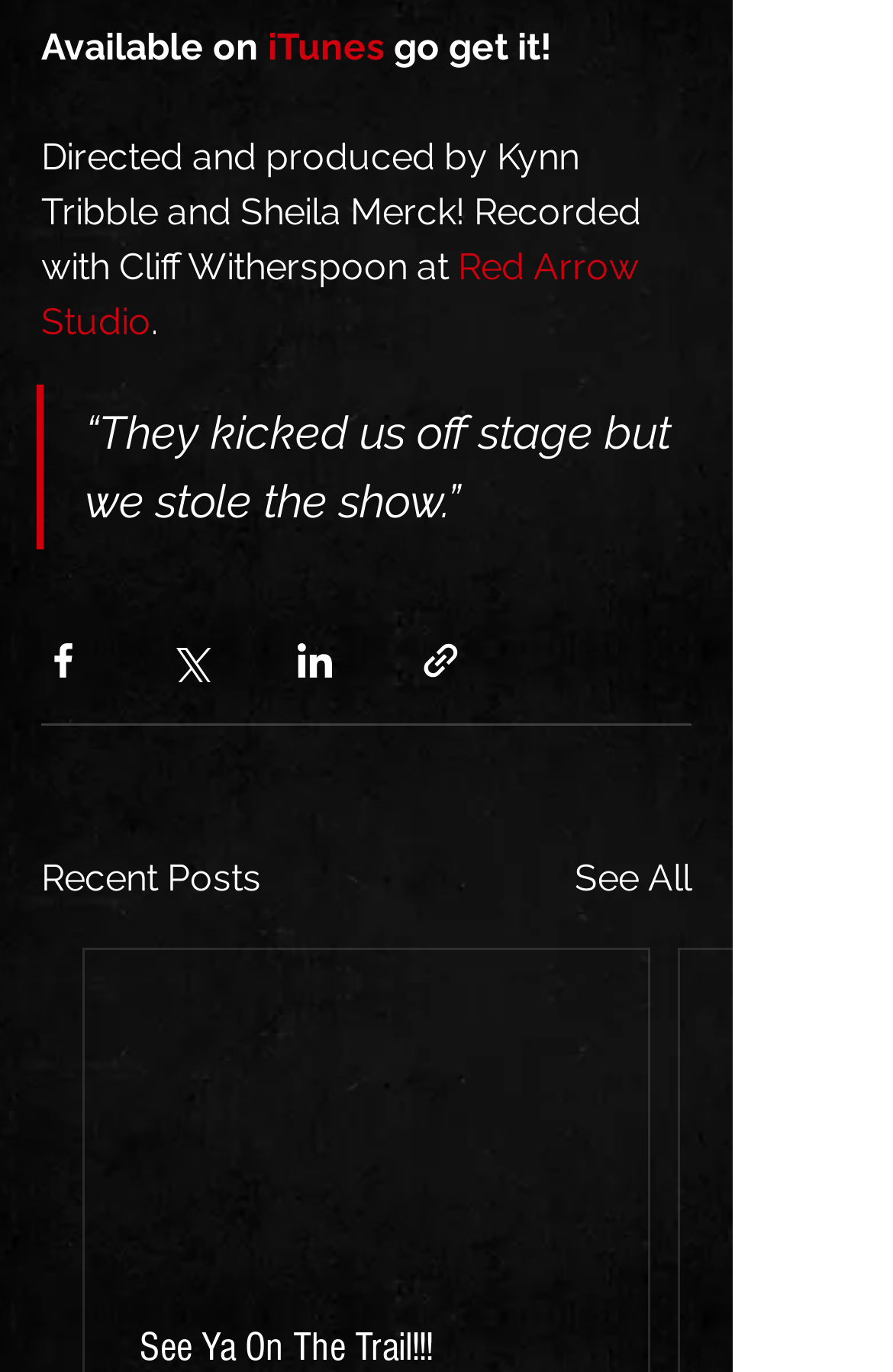Find the bounding box of the element with the following description: "slot". The coordinates must be four float numbers between 0 and 1, formatted as [left, top, right, bottom].

None